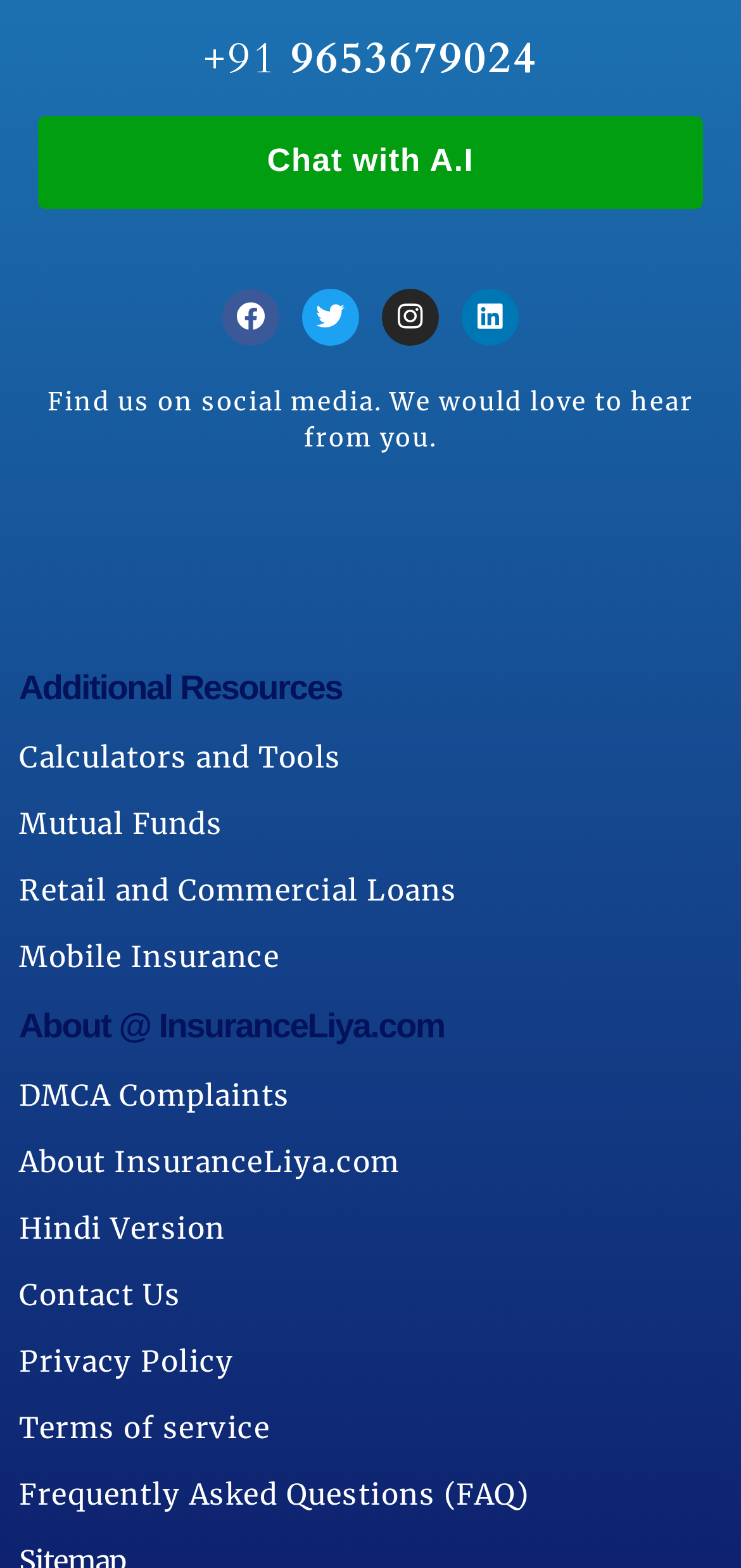Please specify the bounding box coordinates for the clickable region that will help you carry out the instruction: "Check Mutual Funds".

[0.026, 0.514, 0.3, 0.537]